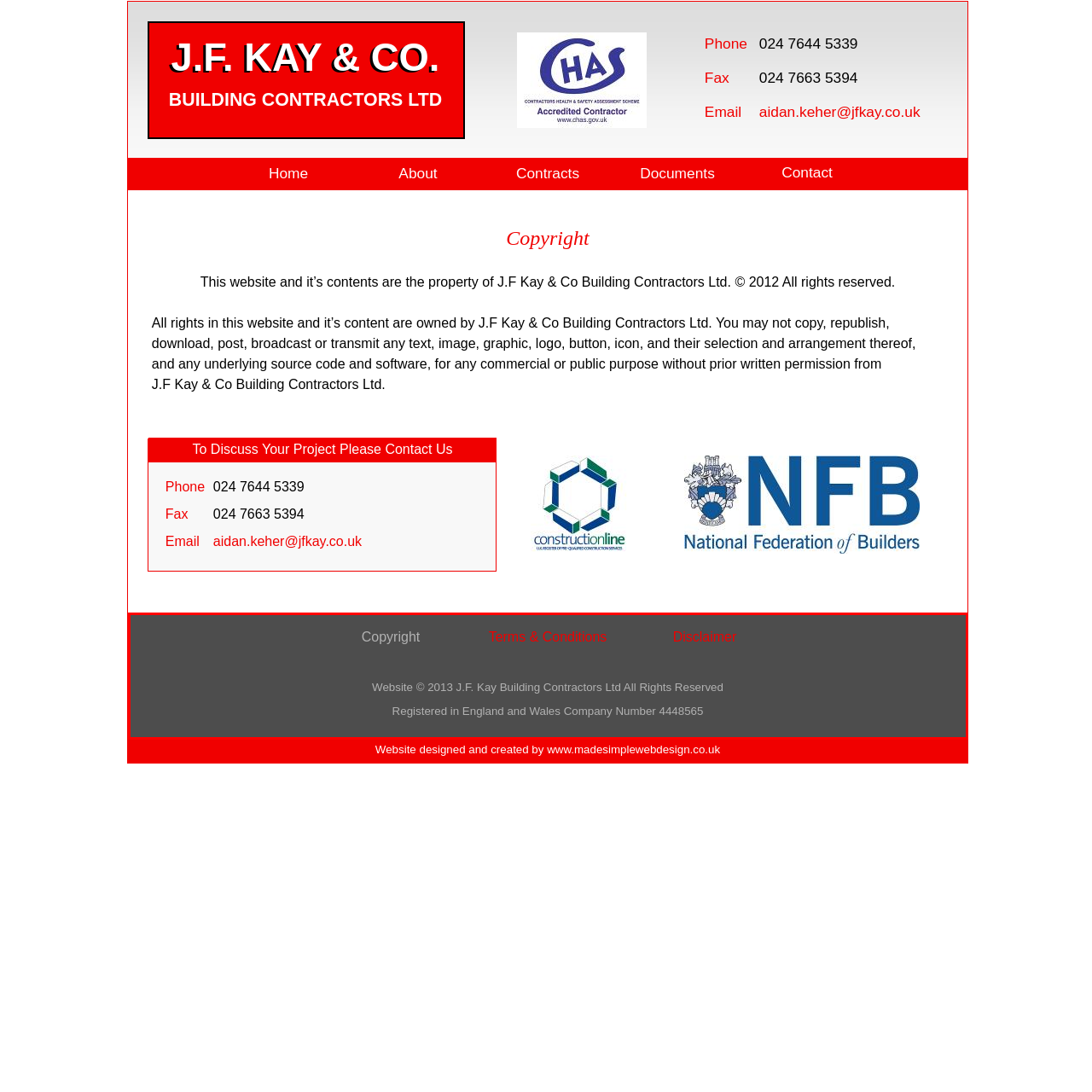Please examine the image within the red bounding box and provide an answer to the following question using a single word or phrase:
In which countries is J.F. Kay Building Contractors Ltd registered?

England and Wales